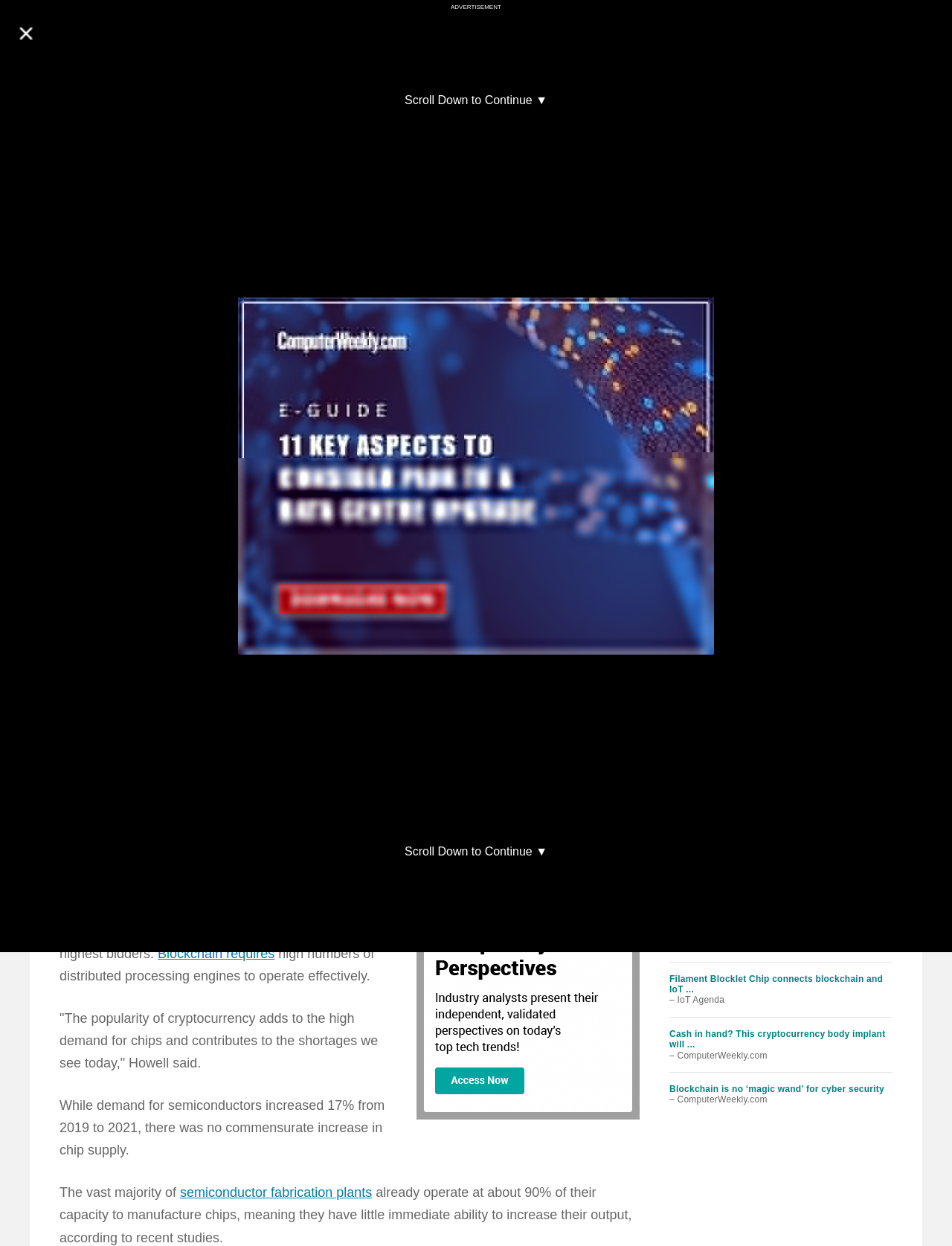For the element described, predict the bounding box coordinates as (top-left x, top-left y, bottom-right x, bottom-right y). All values should be between 0 and 1. Element description: 2023 Business Resilience Strategies

[0.703, 0.636, 0.938, 0.645]